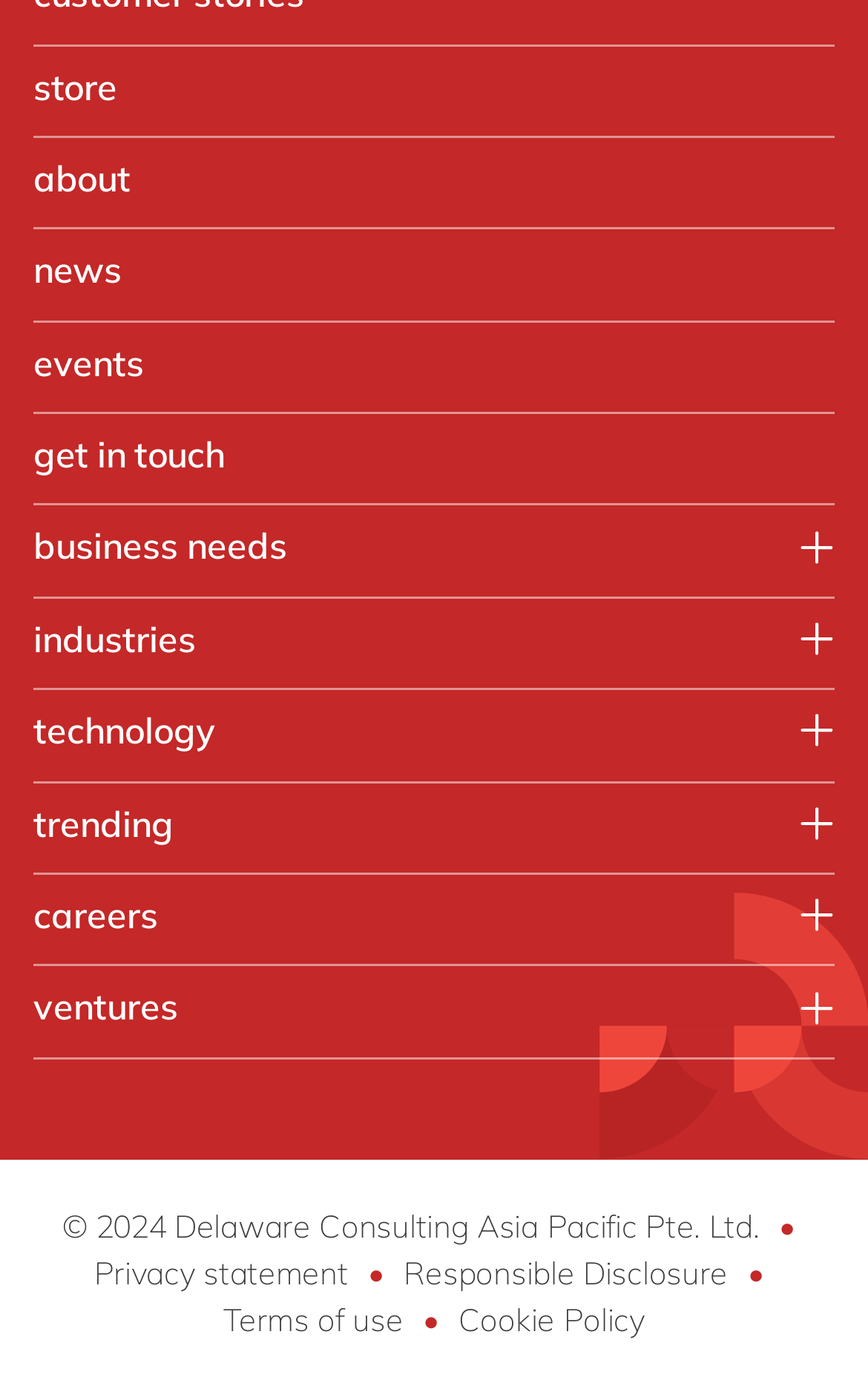What is the text of the copyright statement?
Based on the visual content, answer with a single word or a brief phrase.

2024 Delaware Consulting Asia Pacific Pte. Ltd.